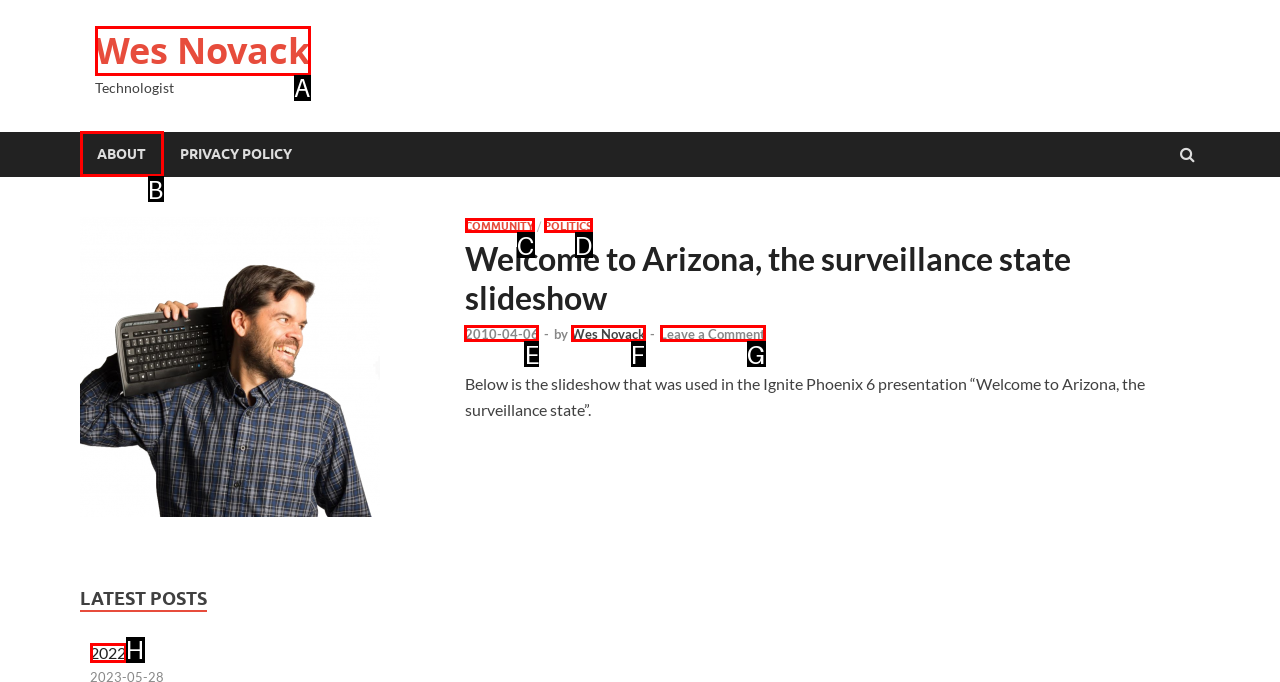From the given options, indicate the letter that corresponds to the action needed to complete this task: read the post from 2010-04-06. Respond with only the letter.

E